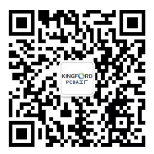Utilize the details in the image to give a detailed response to the question: What is the purpose of scanning the QR code?

Scanning the QR code provides users with quick access to additional information, services, or updates related to Kingford PCB, which enhances customer engagement and interaction.